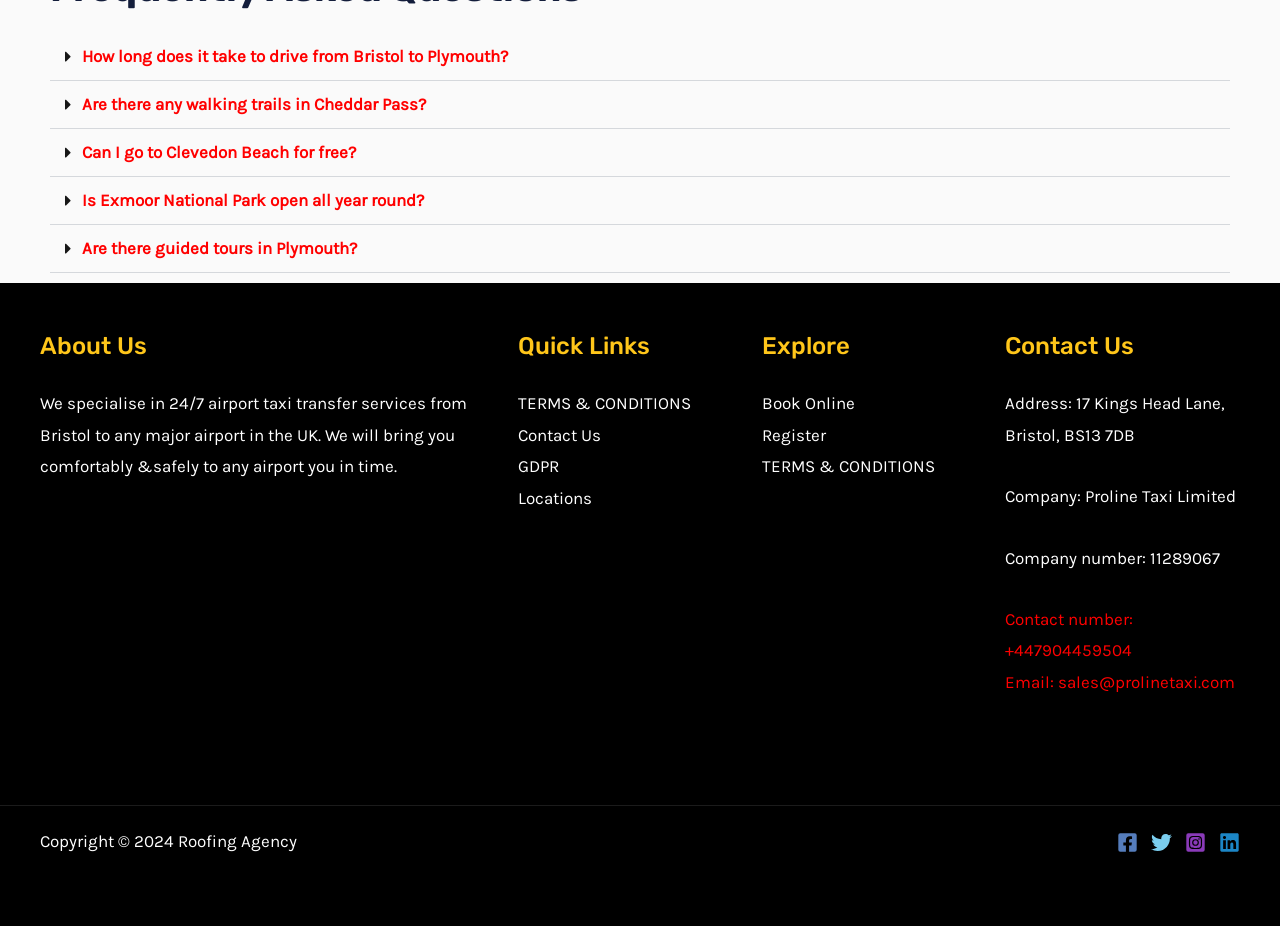Find the bounding box coordinates of the element to click in order to complete this instruction: "Click the Facebook link". The bounding box coordinates must be four float numbers between 0 and 1, denoted as [left, top, right, bottom].

[0.873, 0.899, 0.889, 0.921]